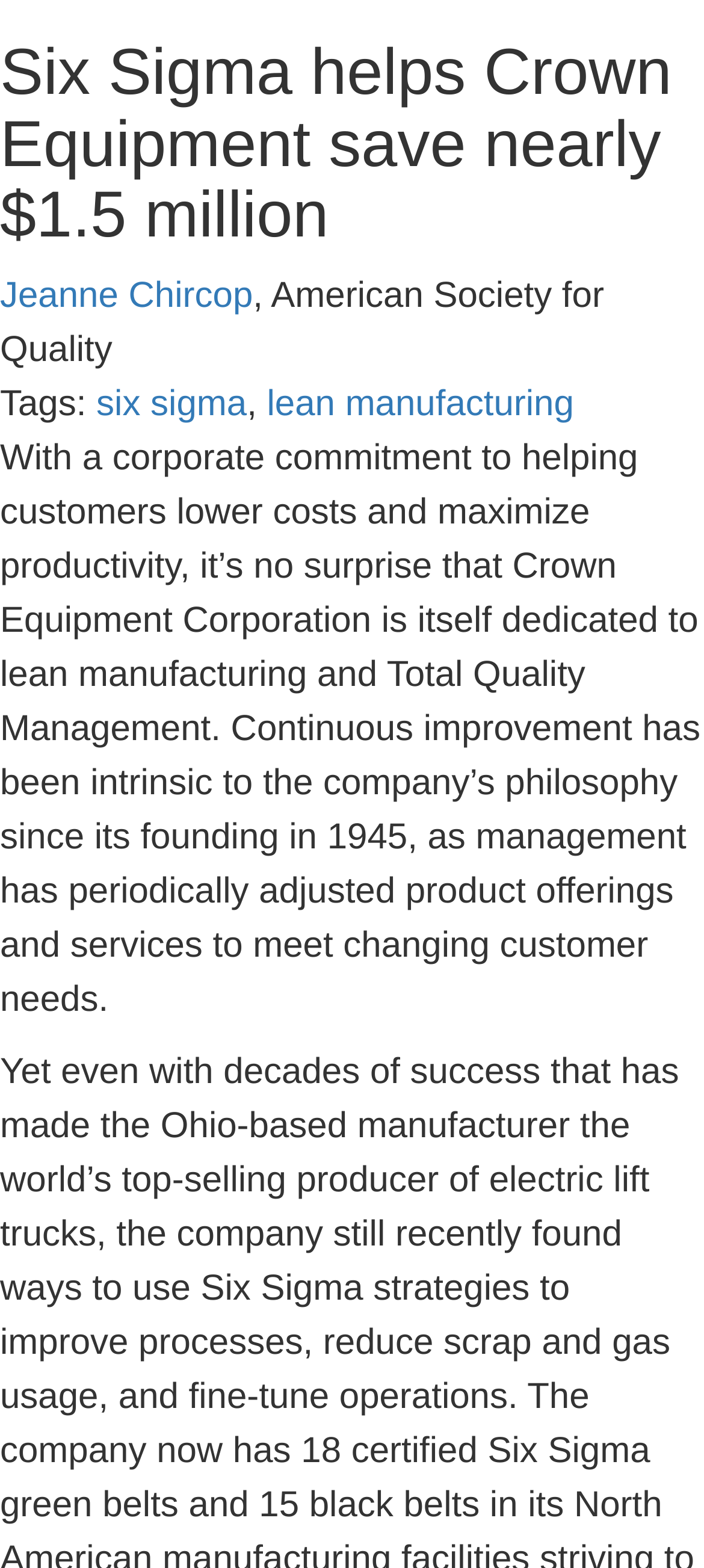Look at the image and give a detailed response to the following question: What is the concept mentioned along with Six Sigma?

I found the concept by looking at the link element with the text 'lean manufacturing' which is located below the text 'Tags:' and above the text describing the article, and it is mentioned along with Six Sigma as a concept that the company is dedicated to.